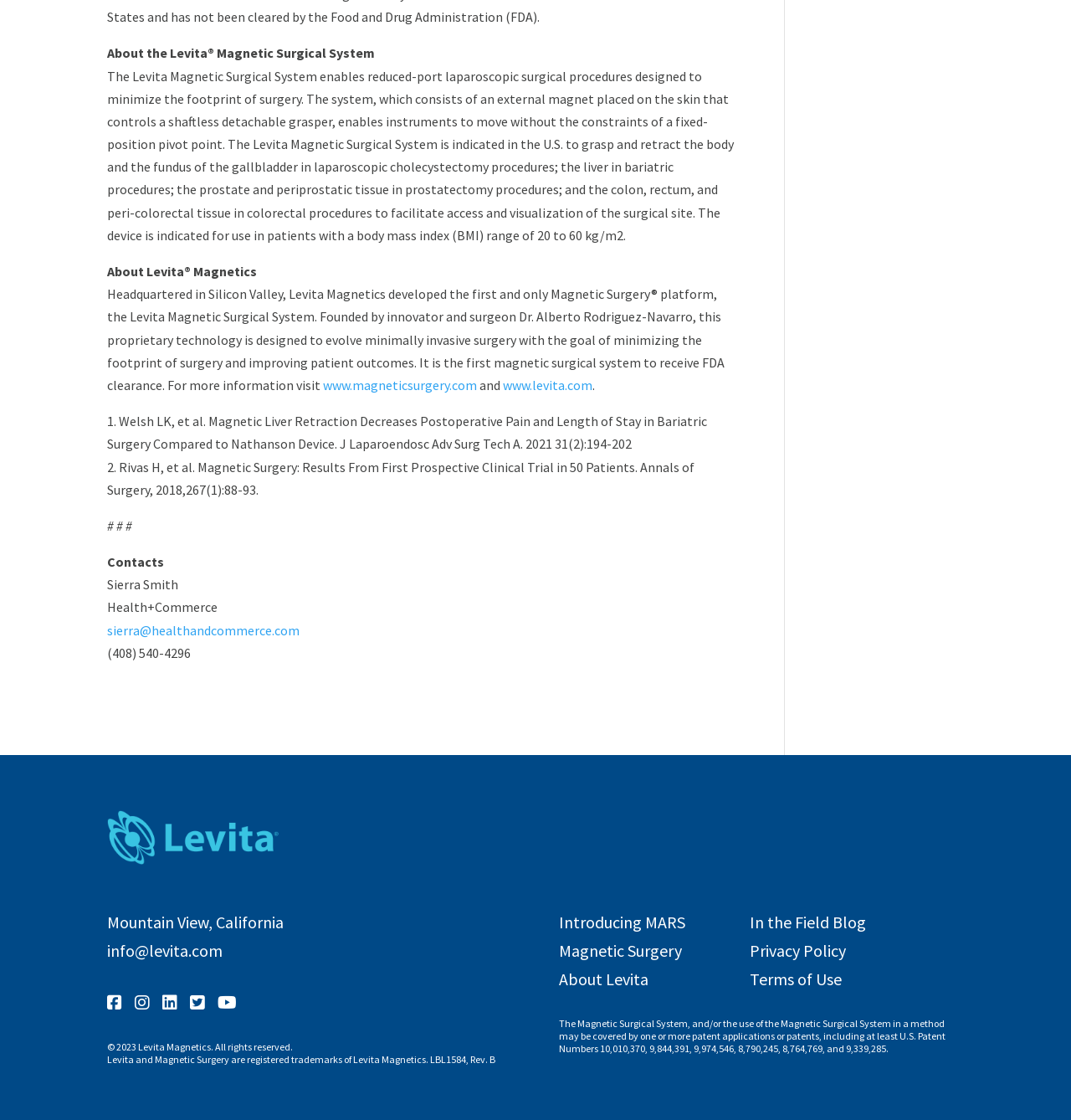Please give a succinct answer using a single word or phrase:
What is the name of the surgical system described on this webpage?

Levita Magnetic Surgical System